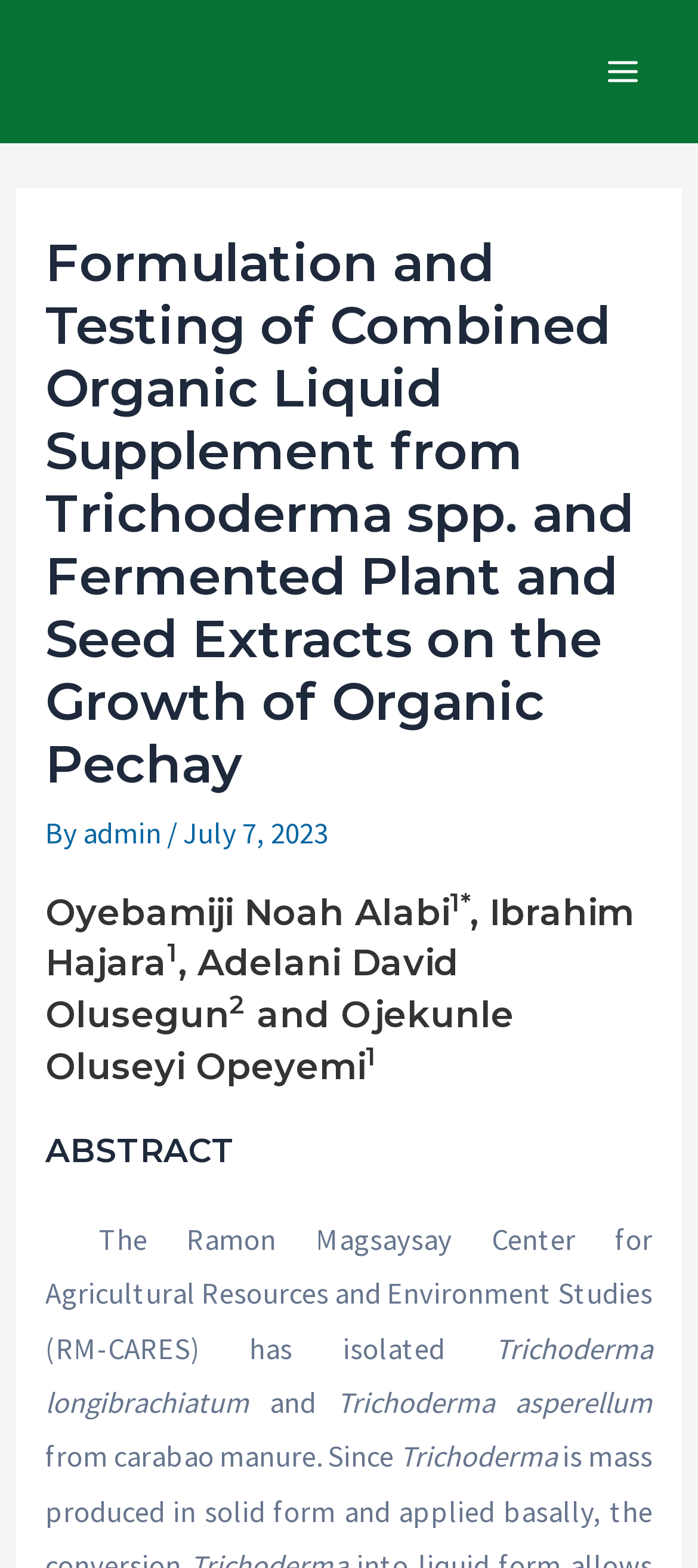Look at the image and give a detailed response to the following question: What is the main topic of the article?

The main topic of the article is the formulation and testing of a combined organic liquid supplement from Trichoderma spp. and fermented plant and seed extracts on the growth of organic pechay.